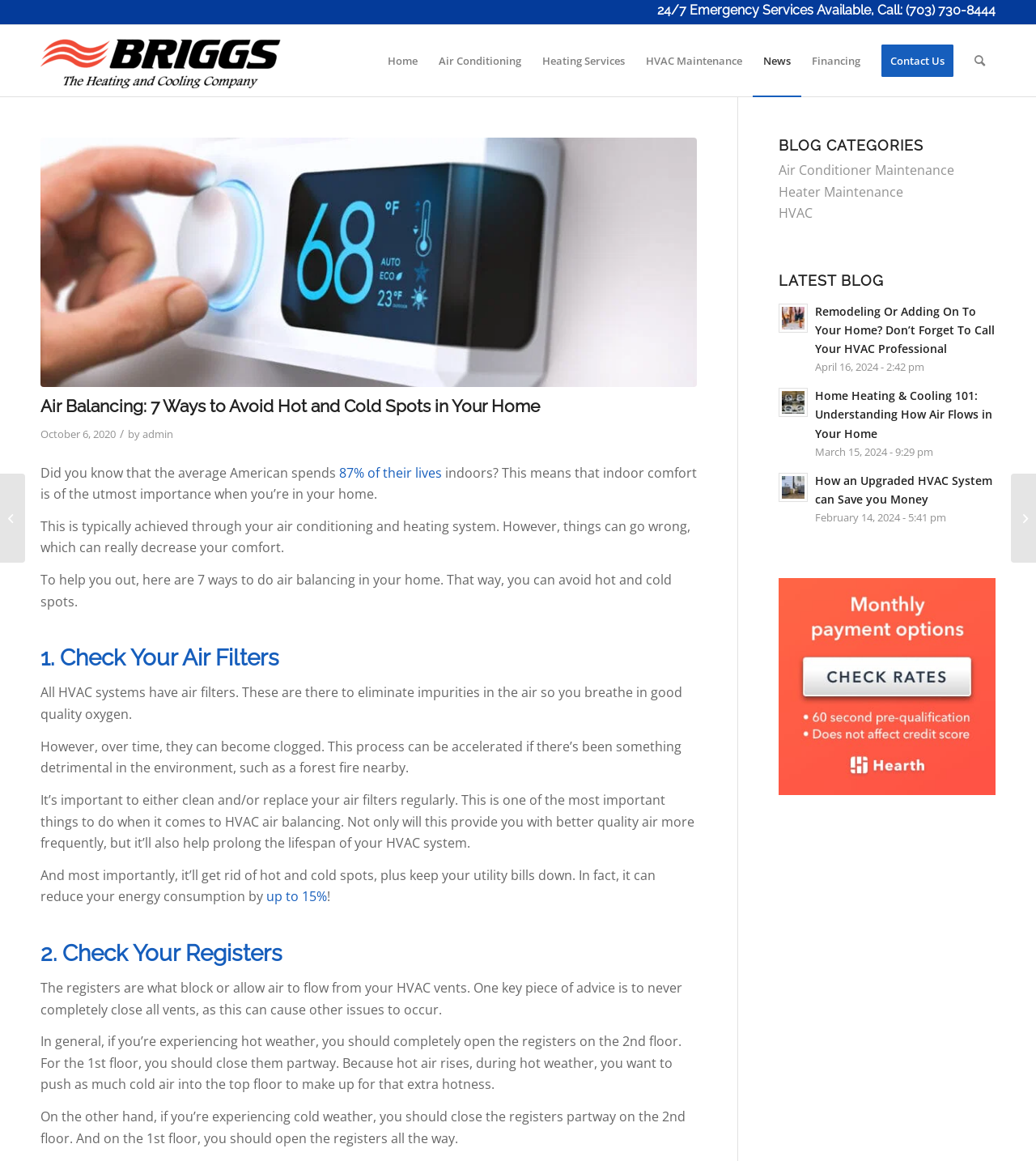Please find the bounding box coordinates (top-left x, top-left y, bottom-right x, bottom-right y) in the screenshot for the UI element described as follows: Financing

[0.773, 0.022, 0.841, 0.083]